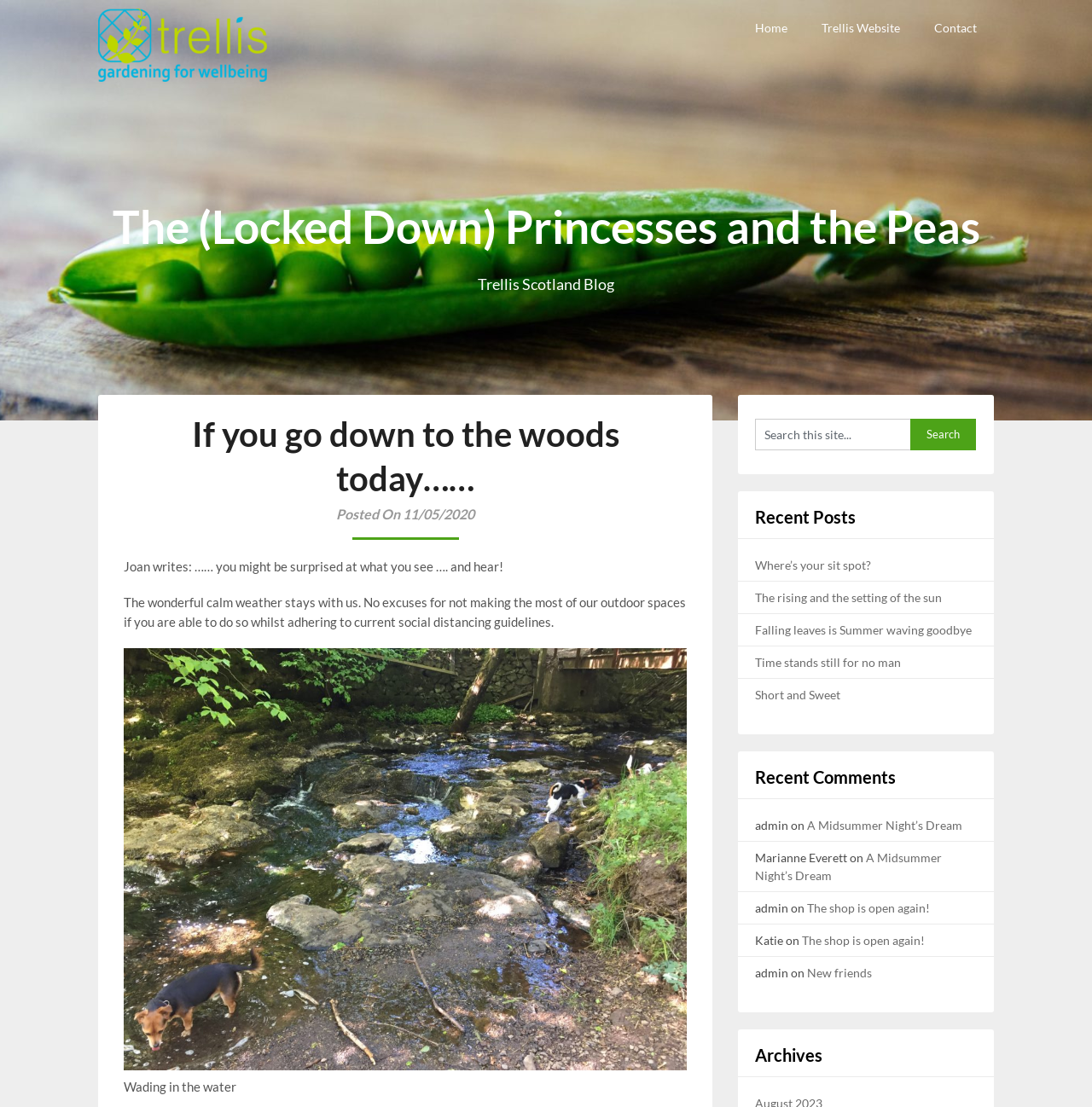What is the author's name in the first post?
Give a one-word or short phrase answer based on the image.

Joan